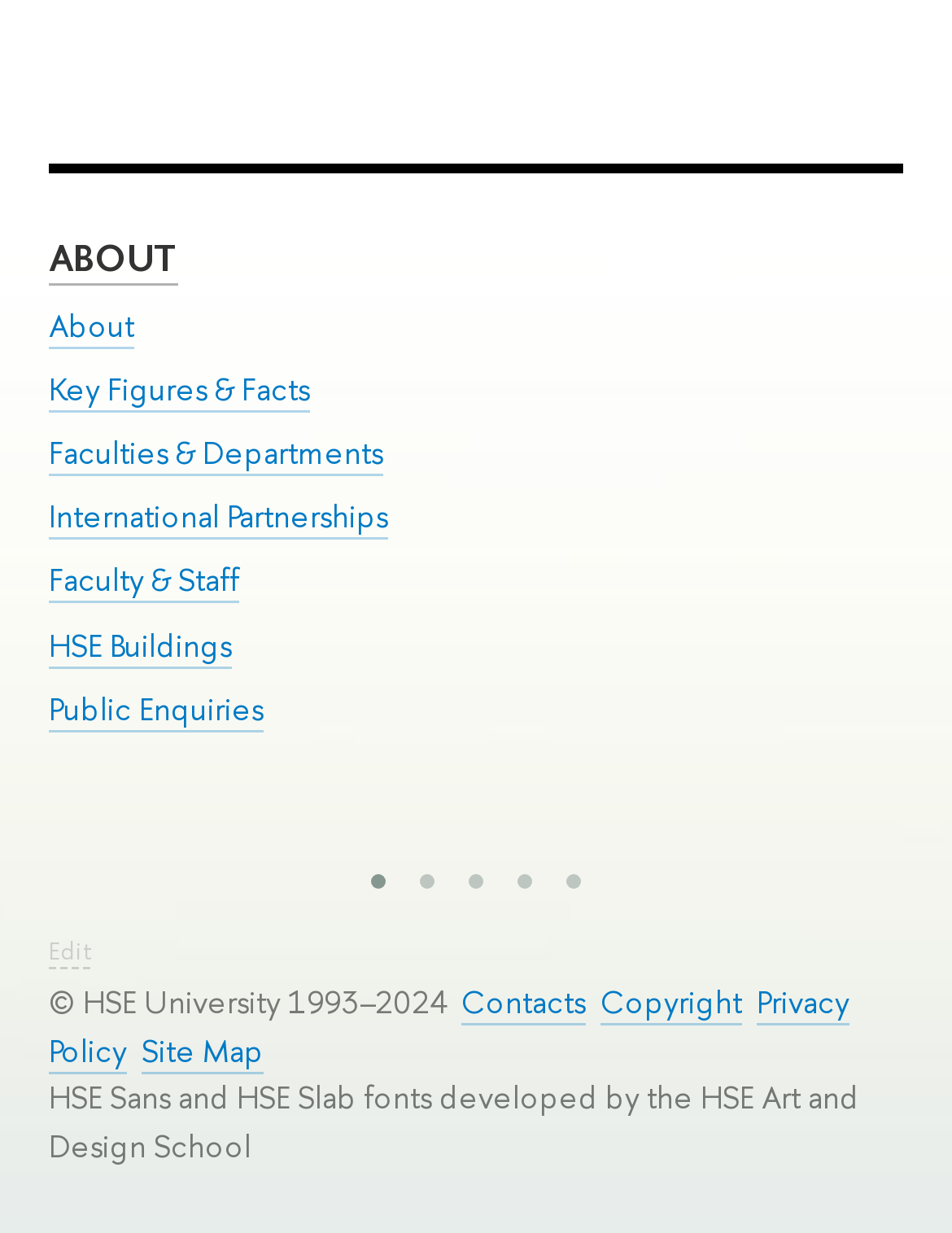What is the copyright year range?
Kindly offer a comprehensive and detailed response to the question.

I found a text at the bottom of the page that mentions '© HSE University 1993–2024', which indicates the copyright year range.